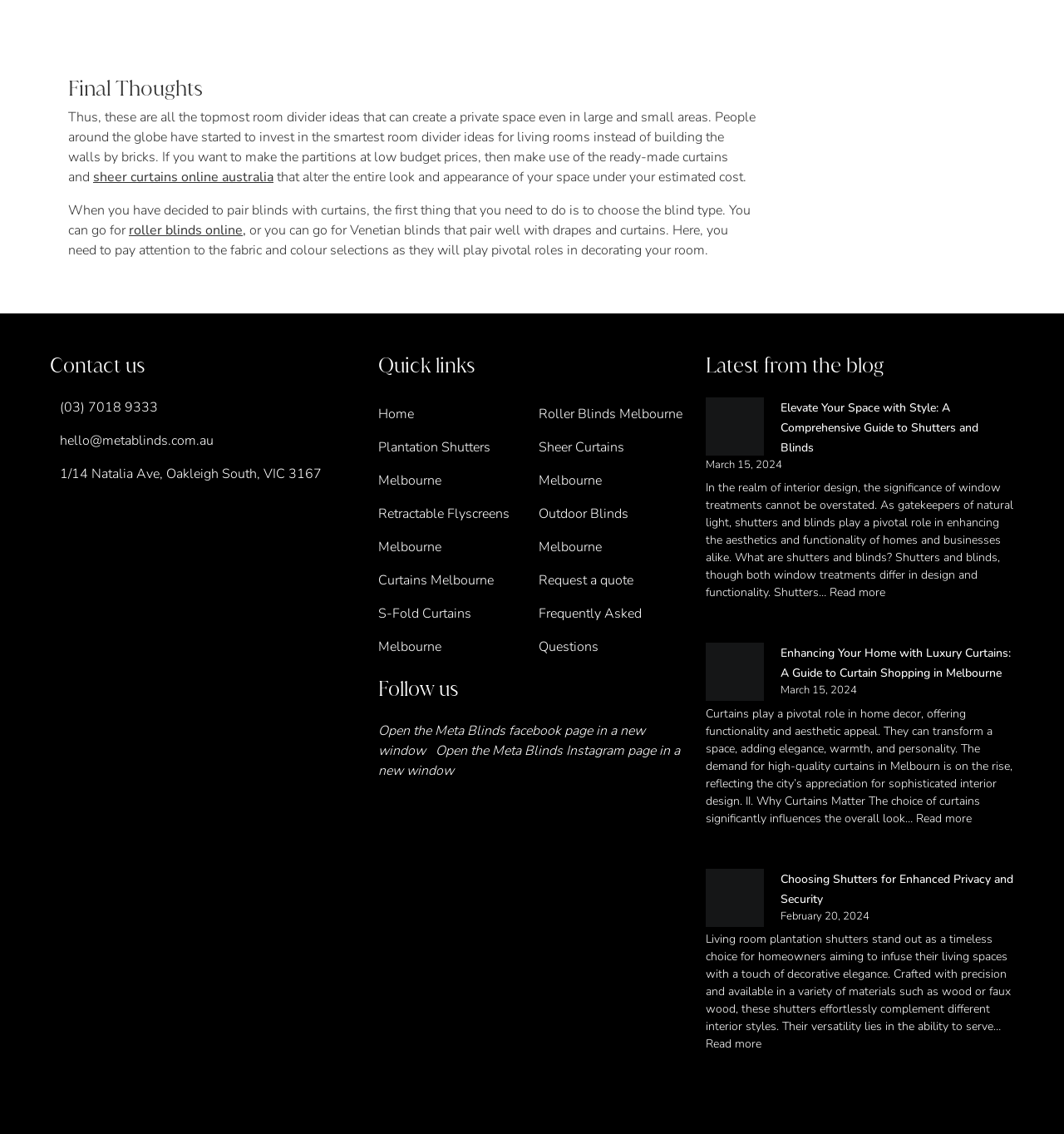What is the address of Meta Blinds?
Kindly answer the question with as much detail as you can.

The address of Meta Blinds is provided in the 'Contact us' section, which is located at the top of the webpage.